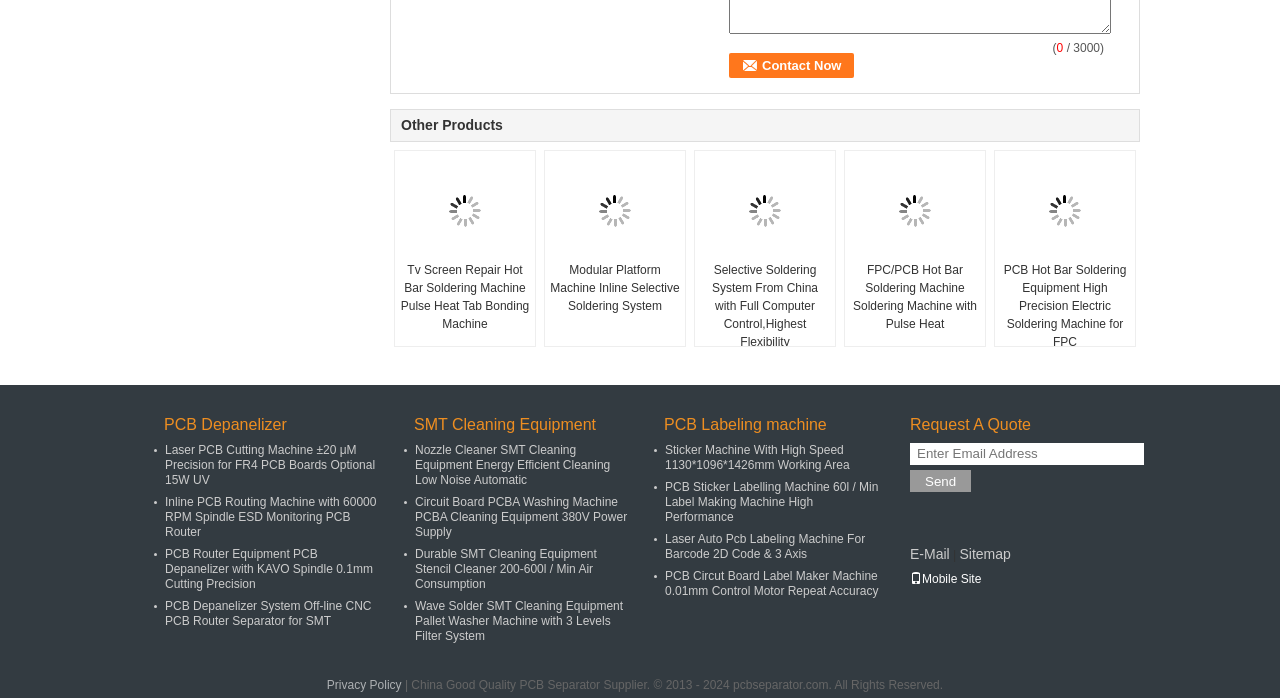What is the function of the 'Request A Quote' section?
Based on the image, give a concise answer in the form of a single word or short phrase.

To request a quote